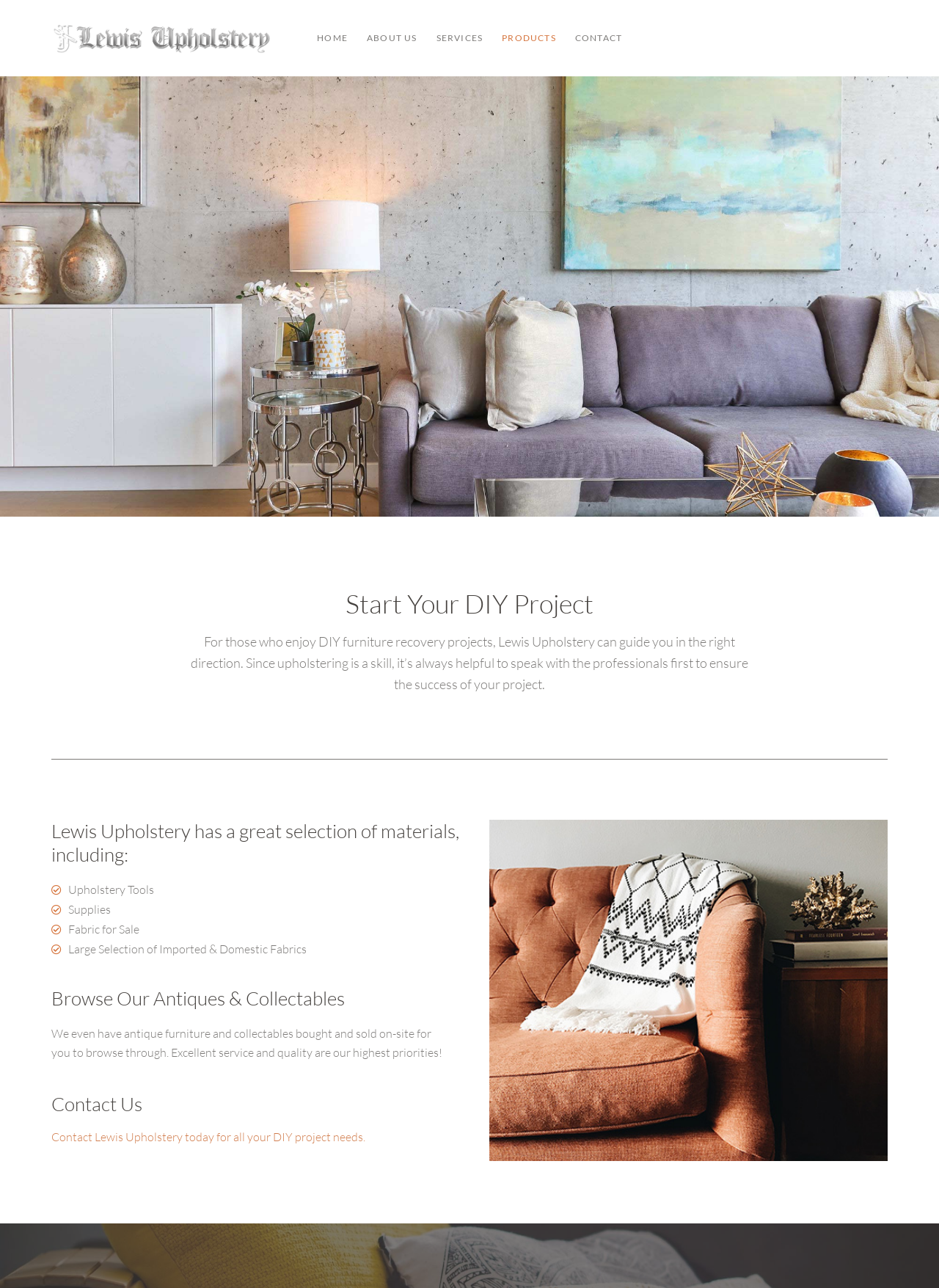Provide the bounding box coordinates in the format (top-left x, top-left y, bottom-right x, bottom-right y). All values are floating point numbers between 0 and 1. Determine the bounding box coordinate of the UI element described as: alt="Lewis Upholstery Logo"

[0.055, 0.017, 0.288, 0.042]